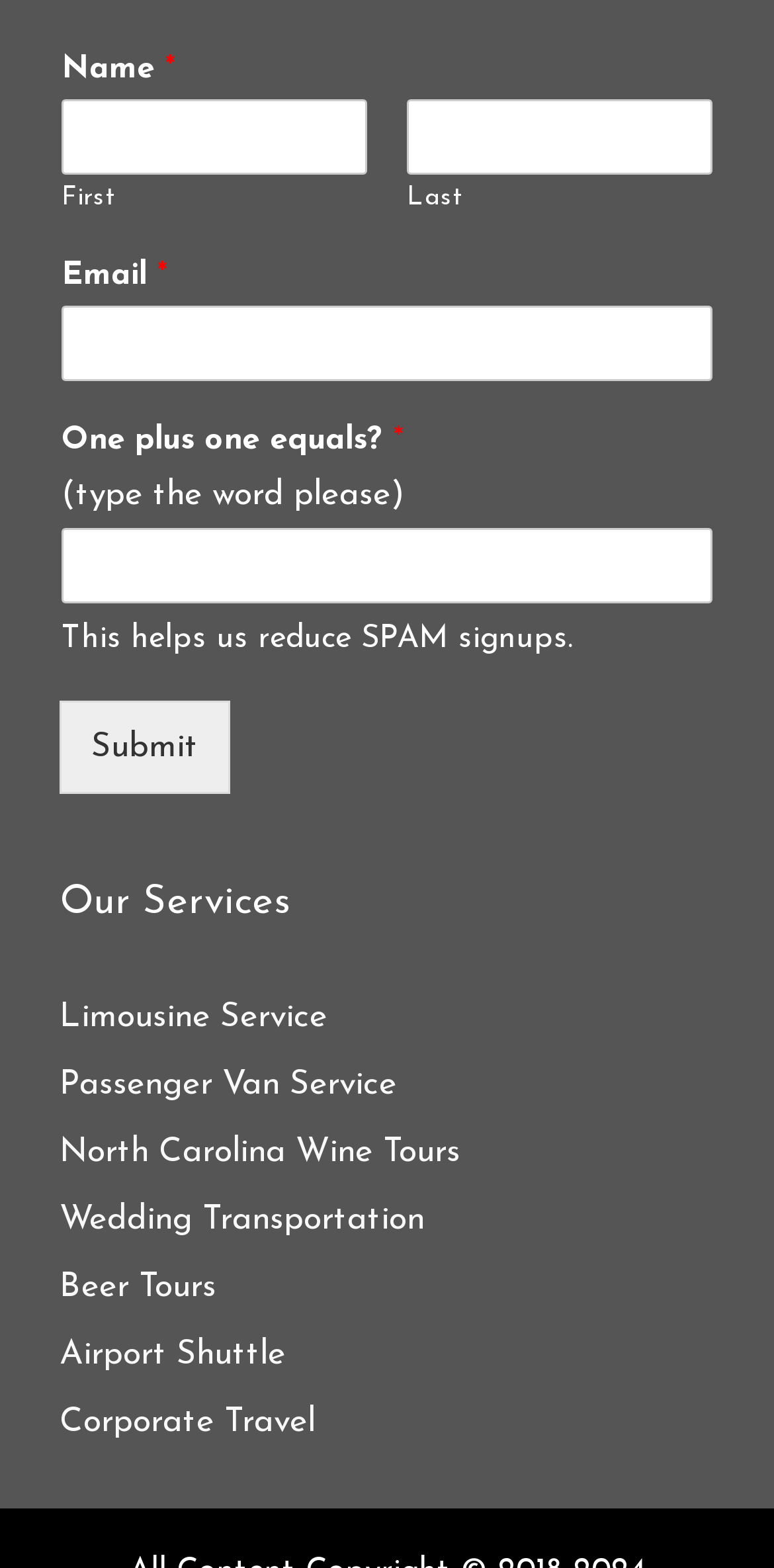Answer the question with a brief word or phrase:
How many textboxes are there in the form?

4